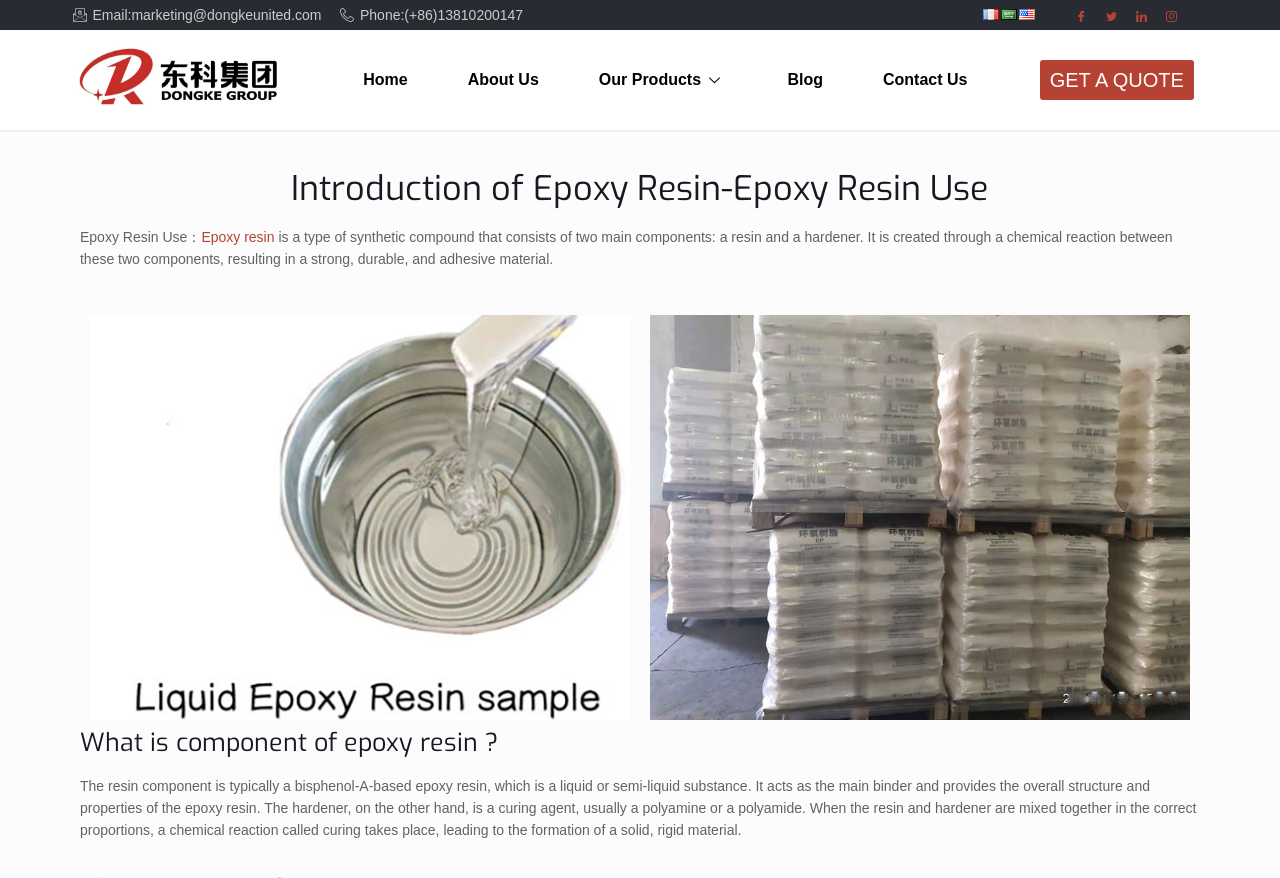Write a detailed summary of the webpage, including text, images, and layout.

The webpage is about epoxy resin, its uses, and its components. At the top left corner, there is a logo of Dongke Group, accompanied by a row of links to different language options, including Français, العربية, and English. Below the language options, there is a navigation menu with links to Home, About Us, Our Products, Blog, and Contact Us.

On the right side of the navigation menu, there is a call-to-action button "GET A QUOTE". Above the main content area, there is a heading that reads "Introduction of Epoxy Resin-Epoxy Resin Use". The main content area is divided into two sections. The first section describes the use of epoxy resin, stating that it is widely used as an adhesive and bonding agent due to its exceptional adhesive properties. It also mentions that it is used to bond materials such as metals, plastics, and wood.

Below the description of epoxy resin use, there are two images, one on the left and one on the right, both related to epoxy resin use. The second section of the main content area has a heading that reads "What is component of epoxy resin?" and provides a detailed description of the components of epoxy resin, including the resin component and the hardener. The description explains the roles of each component and how they react to form a solid, rigid material.